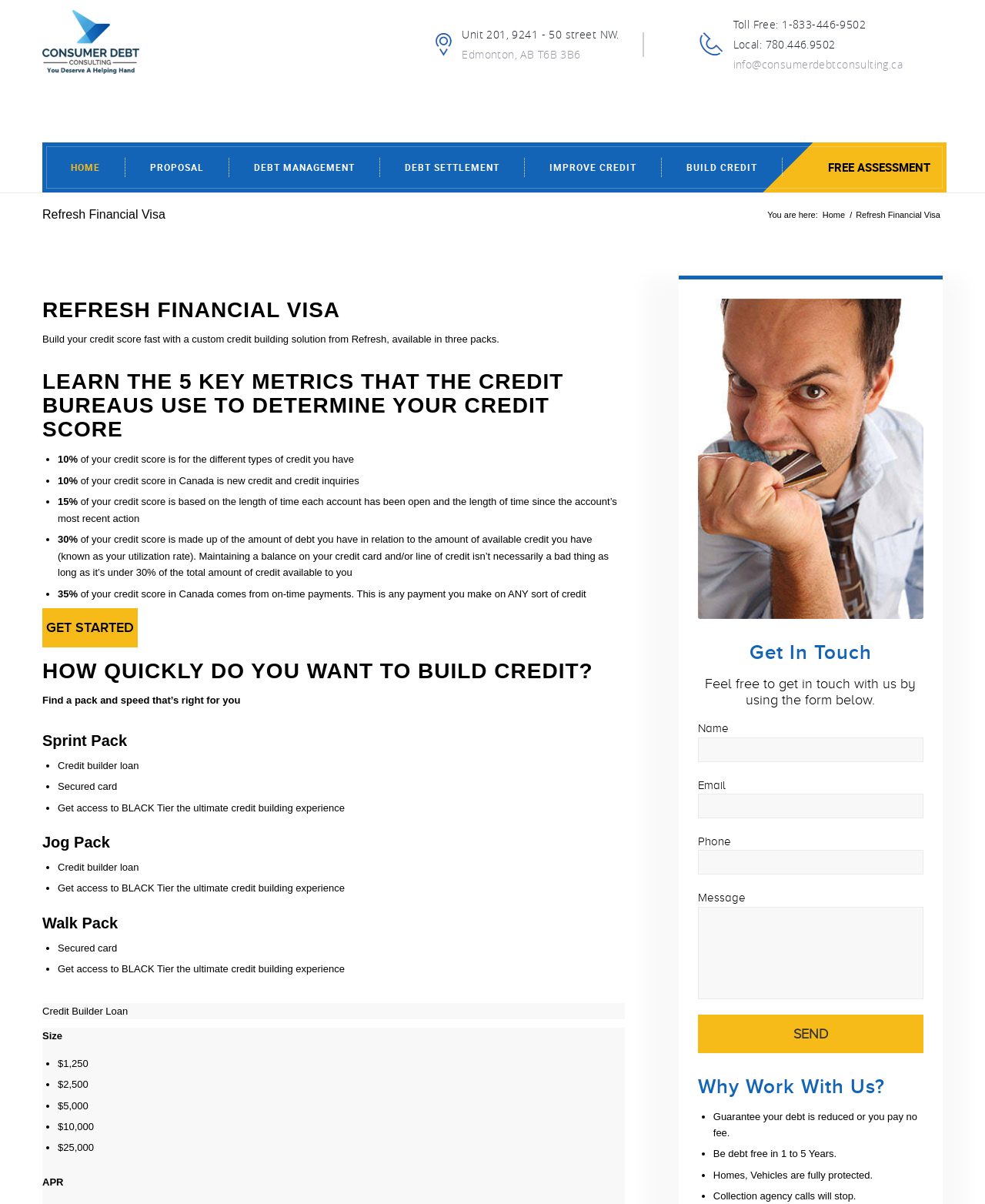Find the bounding box coordinates for the HTML element described as: "Home". The coordinates should consist of four float values between 0 and 1, i.e., [left, top, right, bottom].

[0.833, 0.174, 0.86, 0.184]